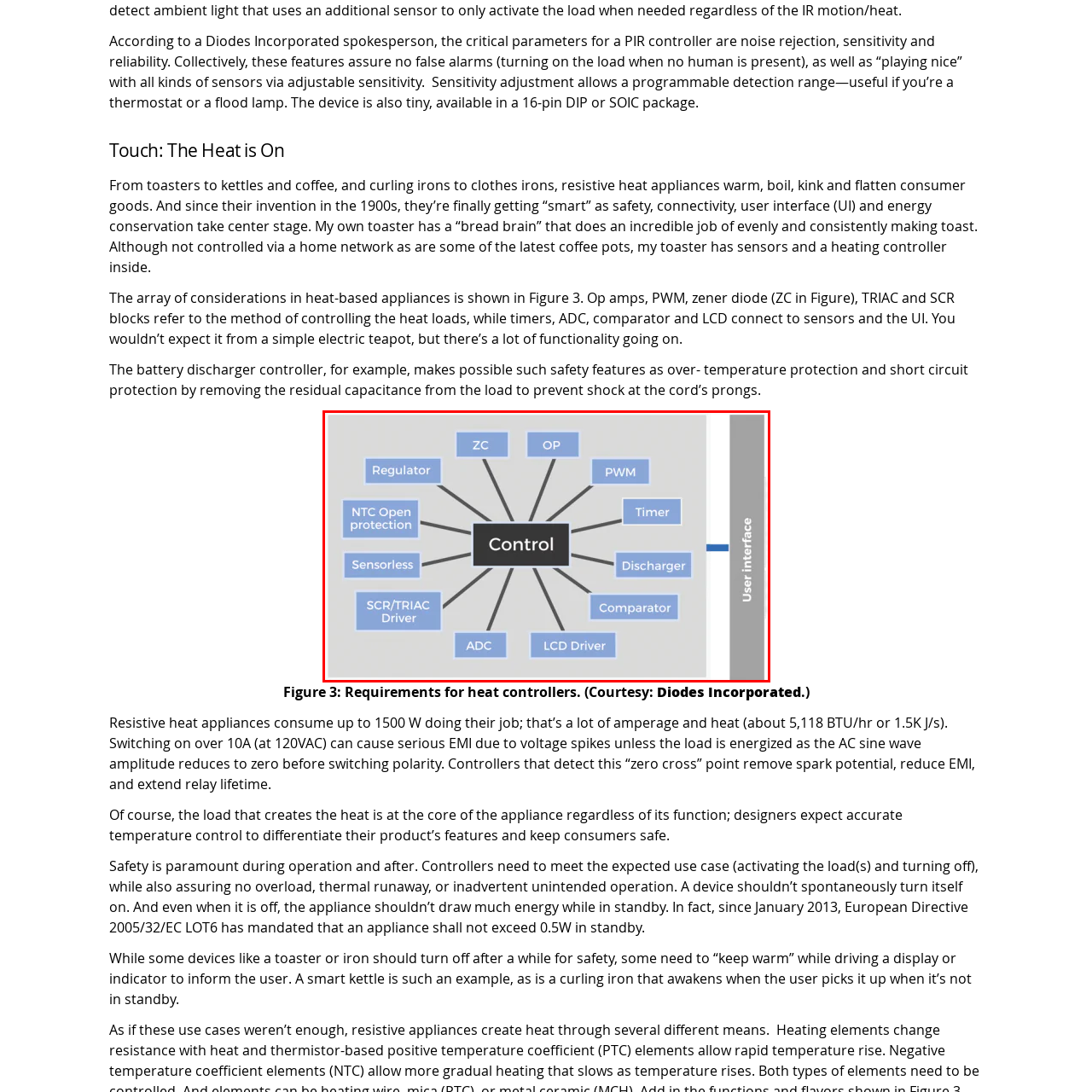Analyze and describe the image content within the red perimeter in detail.

The image illustrates a control diagram for resistive heat appliances, showcasing various components essential for effective temperature regulation and user interaction. At the center is the "Control" block, from which multiple elements radiate, each representing a critical function such as "Regulator," "ZC" (Zero Crossing), "OP" (Operational), "PWM" (Pulse Width Modulation), and "Timer." Other components include "Discharger," "Comparator," "ADC" (Analog-to-Digital Converter), "LCD Driver," and "Sensorless" and "SCR/TRIAC Driver," emphasizing the complexity and sophistication involved in modern heating technology. To the right, the diagram connects to a "User Interface" section, highlighting the importance of integrating user controls for a seamless and interactive experience with the appliance. This schematic underlines the advanced functionalities that enhance safety, connectivity, and energy efficiency in contemporary heat-based devices.